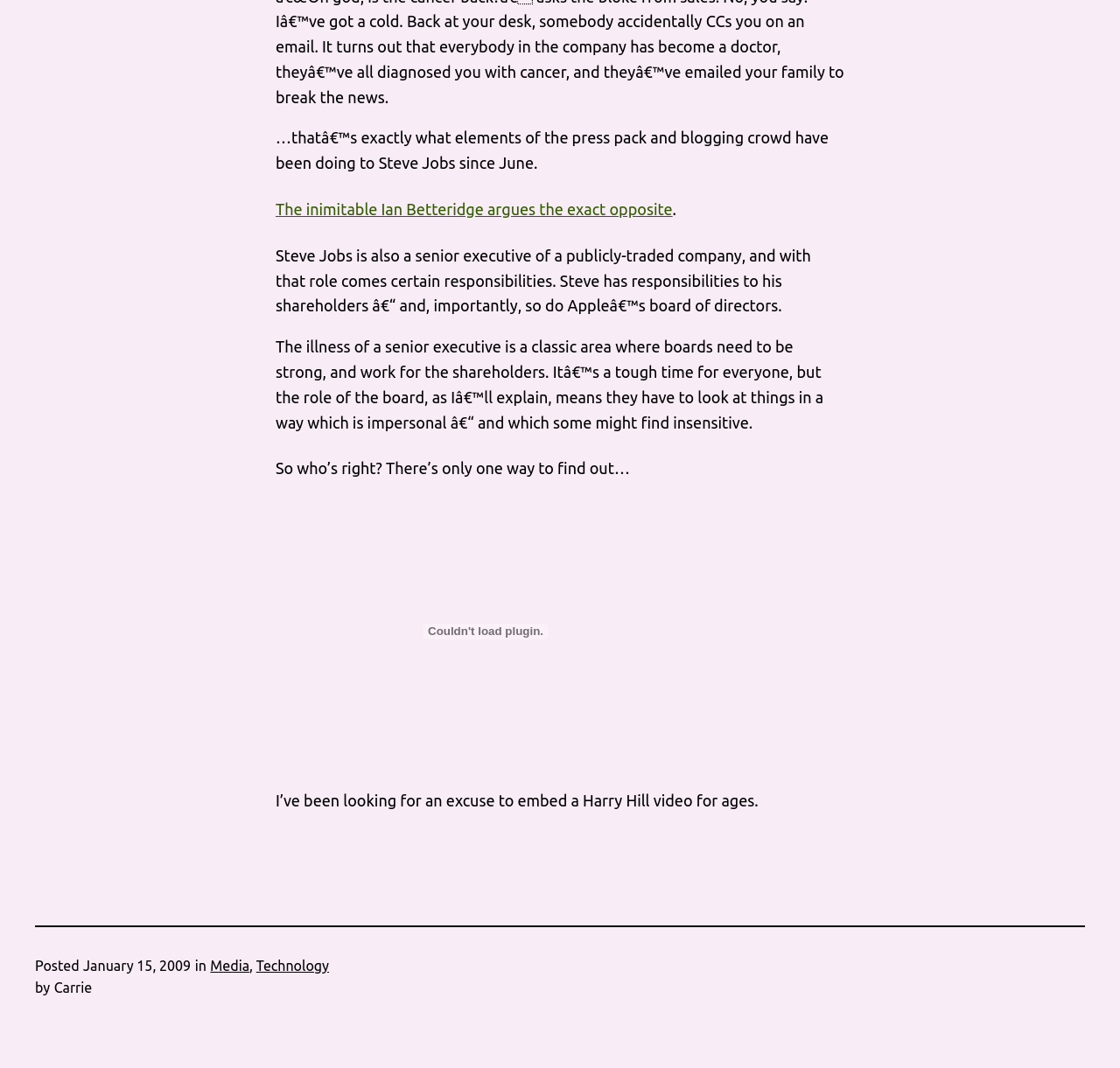Given the description of the UI element: "Technology", predict the bounding box coordinates in the form of [left, top, right, bottom], with each value being a float between 0 and 1.

[0.229, 0.897, 0.294, 0.911]